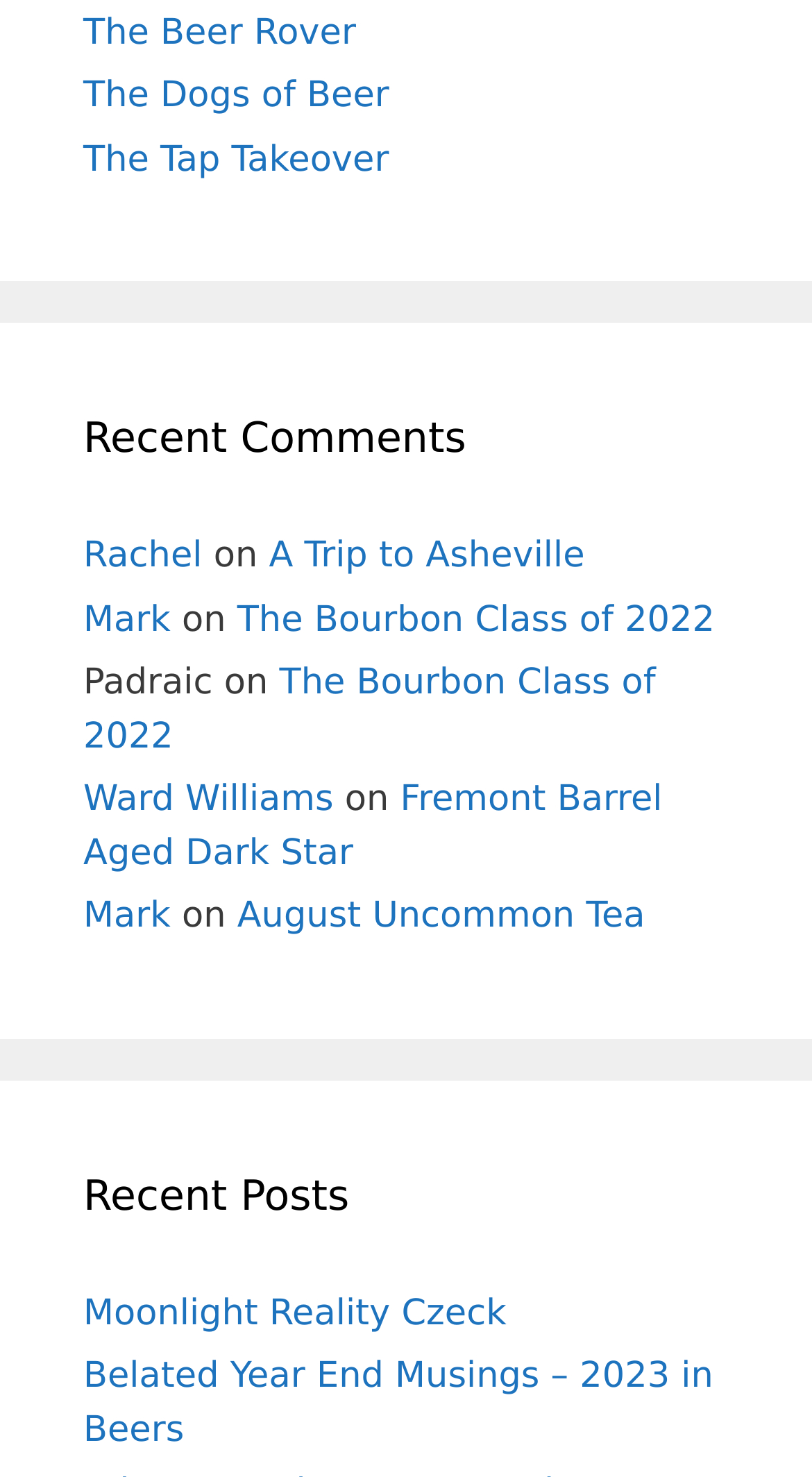How many links are under the 'Recent Posts' heading?
Make sure to answer the question with a detailed and comprehensive explanation.

I counted the number of links under the 'Recent Posts' heading, which indicates 2 links are listed.